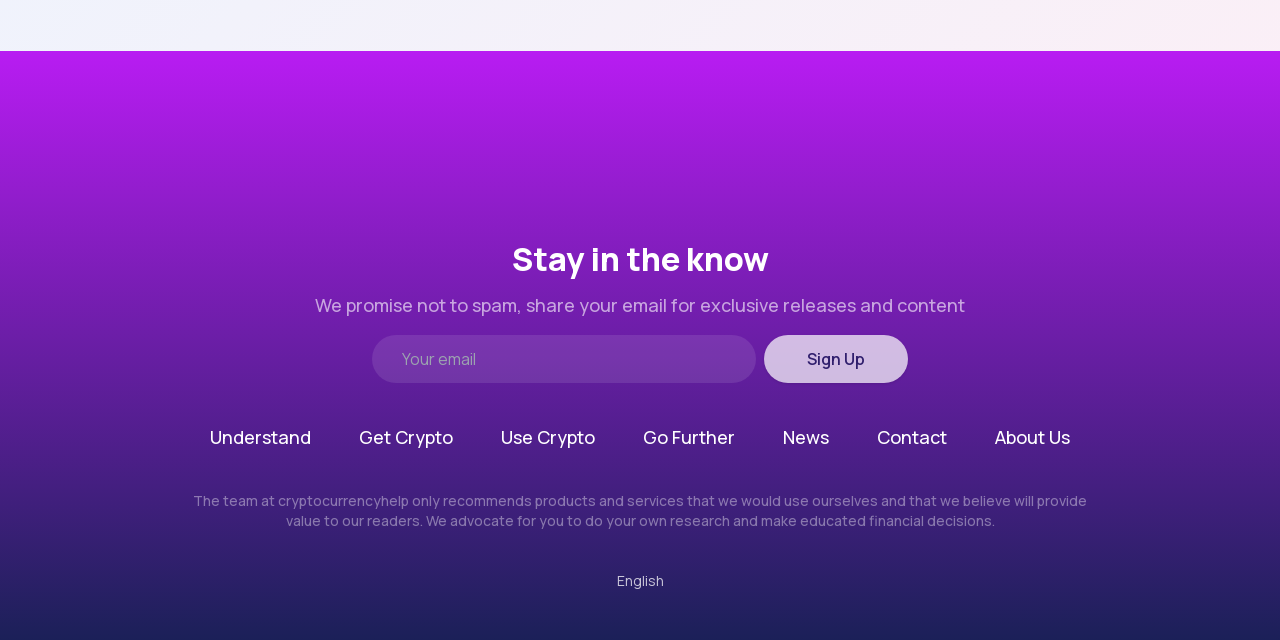Provide the bounding box coordinates of the HTML element this sentence describes: "Contact".

[0.685, 0.661, 0.74, 0.705]